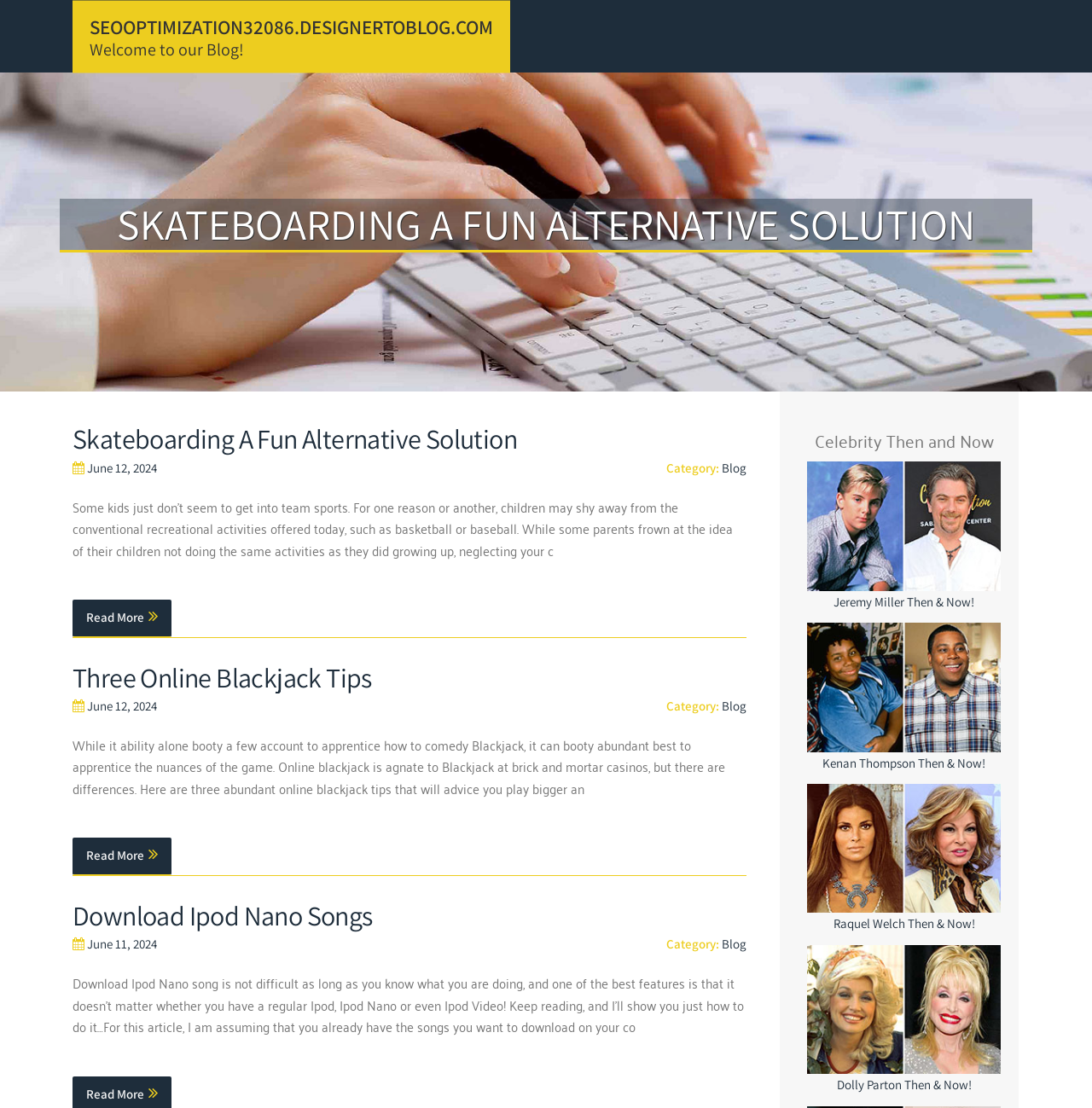Bounding box coordinates are given in the format (top-left x, top-left y, bottom-right x, bottom-right y). All values should be floating point numbers between 0 and 1. Provide the bounding box coordinate for the UI element described as: Jun 12, 2024

None